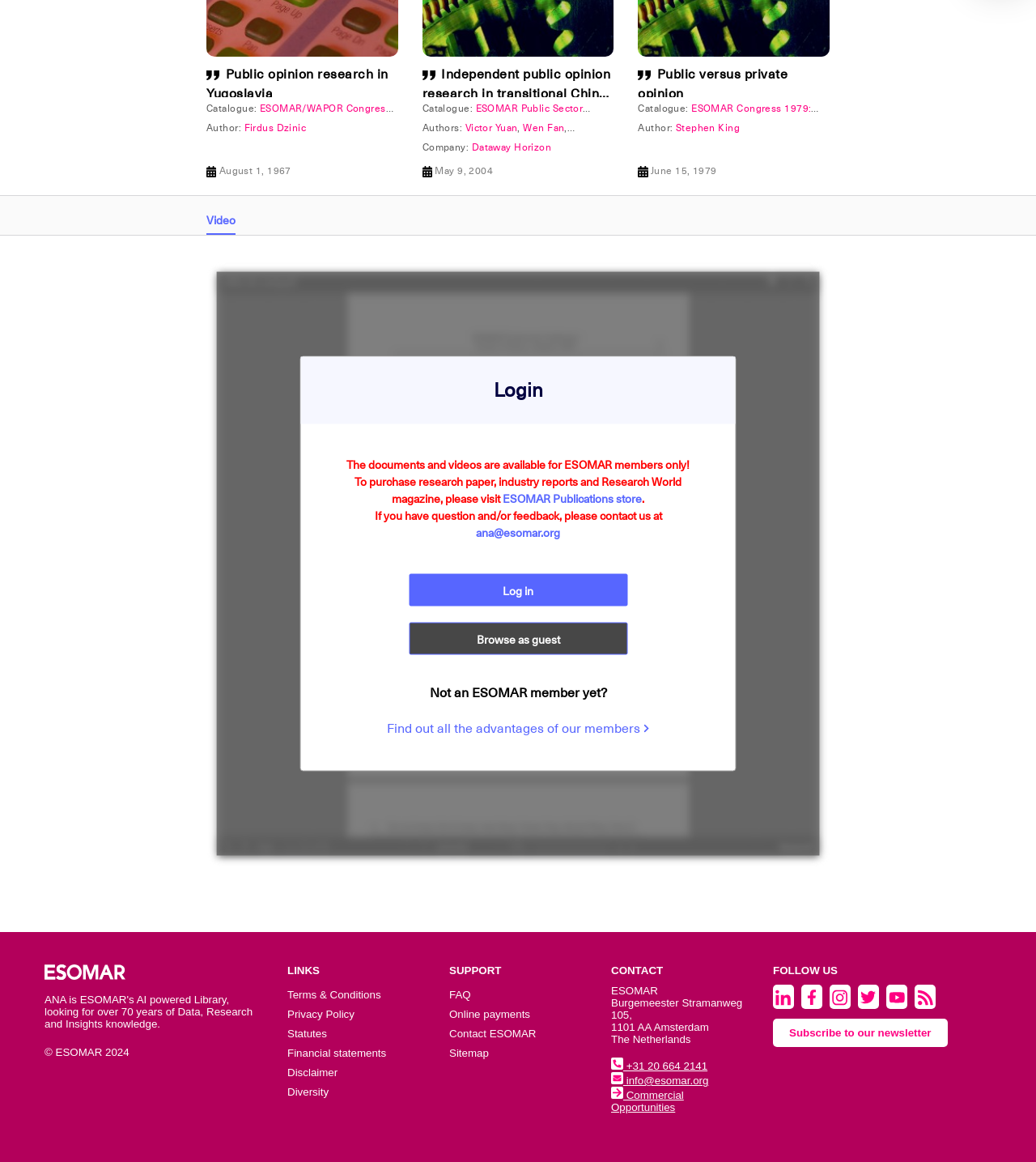Indicate the bounding box coordinates of the element that must be clicked to execute the instruction: "Visit ESOMAR Publications store". The coordinates should be given as four float numbers between 0 and 1, i.e., [left, top, right, bottom].

[0.485, 0.423, 0.62, 0.435]